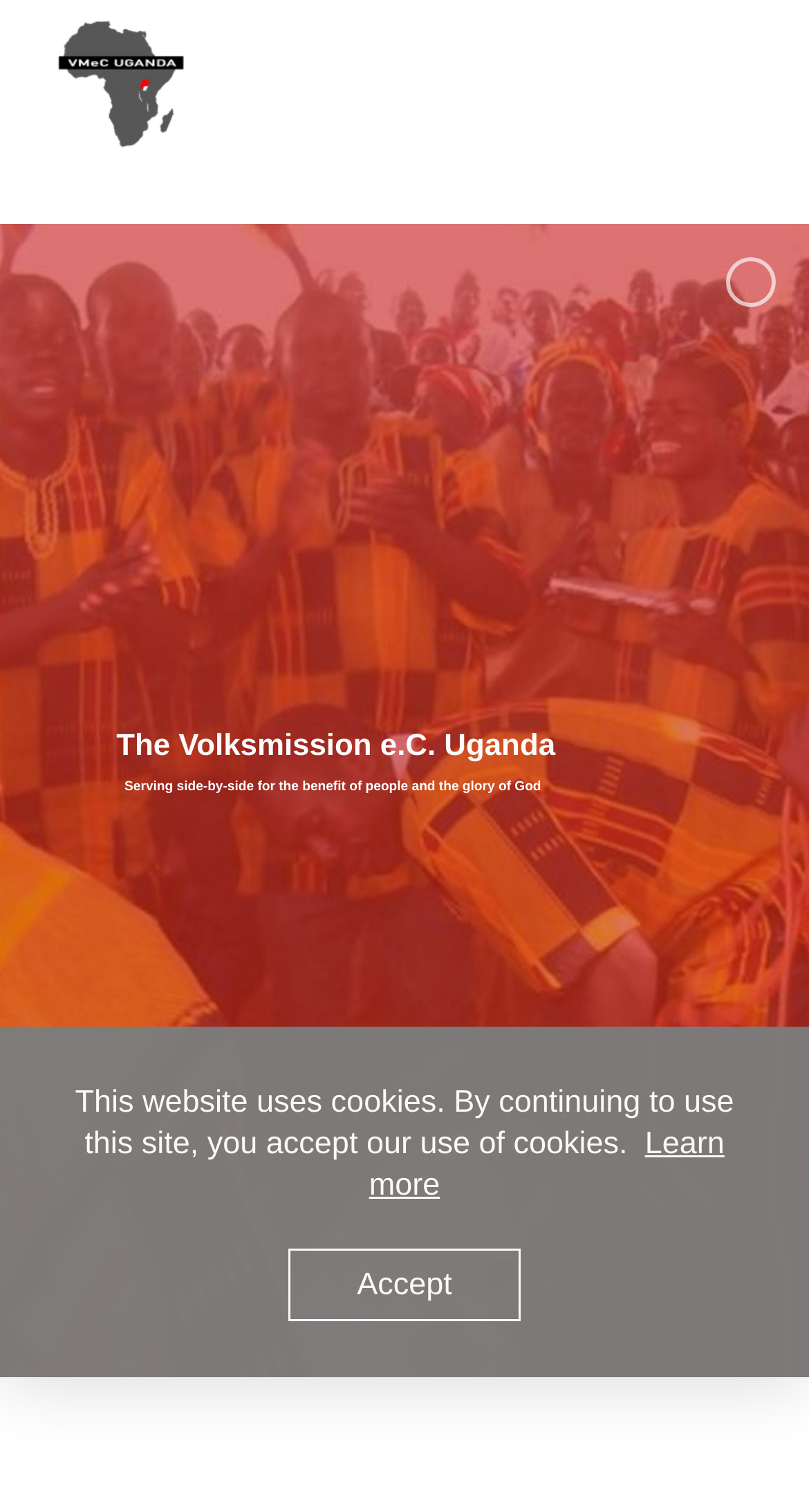Locate the headline of the webpage and generate its content.

The Volksmission e.C. Uganda (VMeC Uganda) is a relatively small foreign NGO operating mainly in Northern and Eastern Uganda.